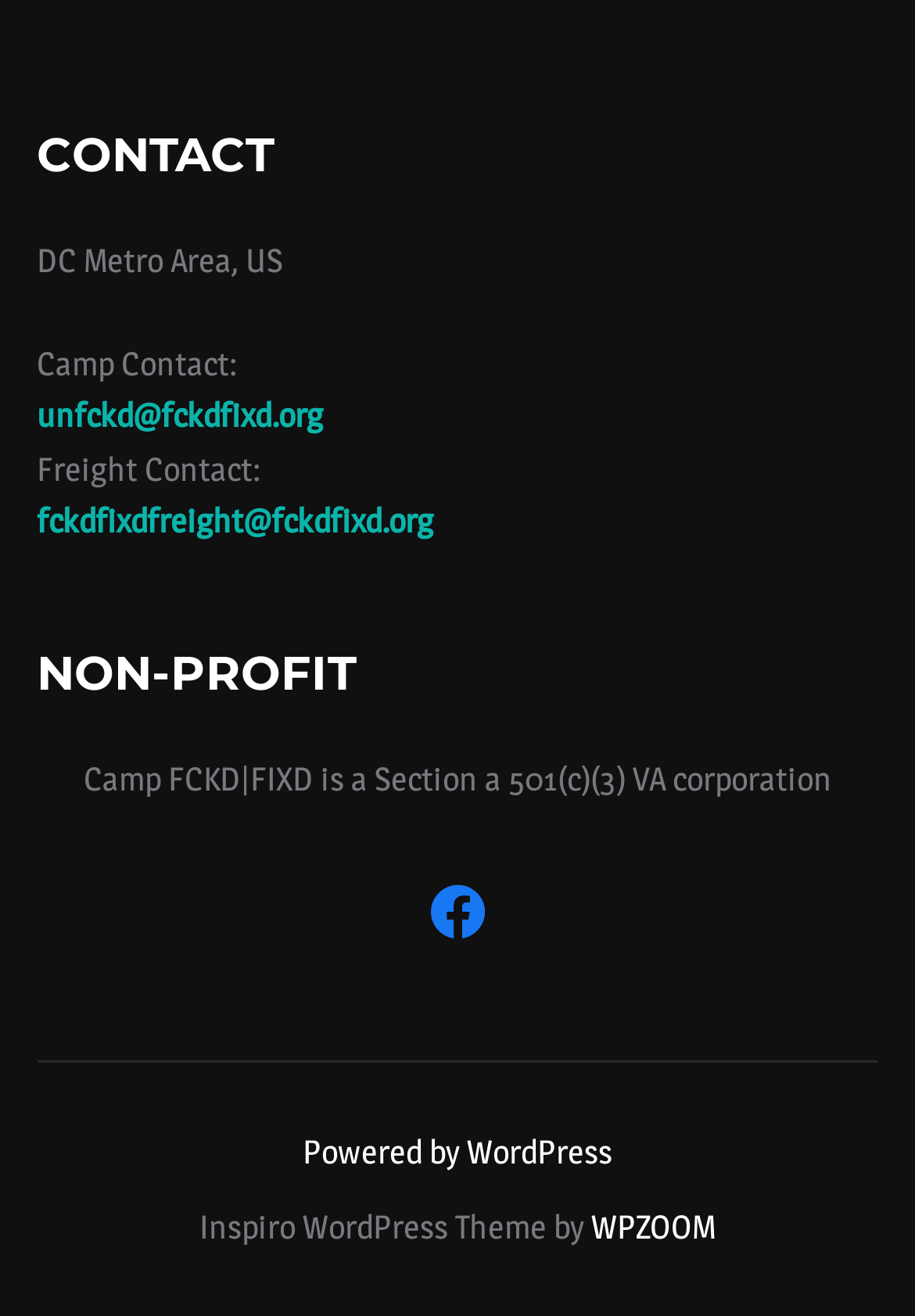What is the organization behind the website?
Refer to the screenshot and answer in one word or phrase.

Camp FCKD|FIXD